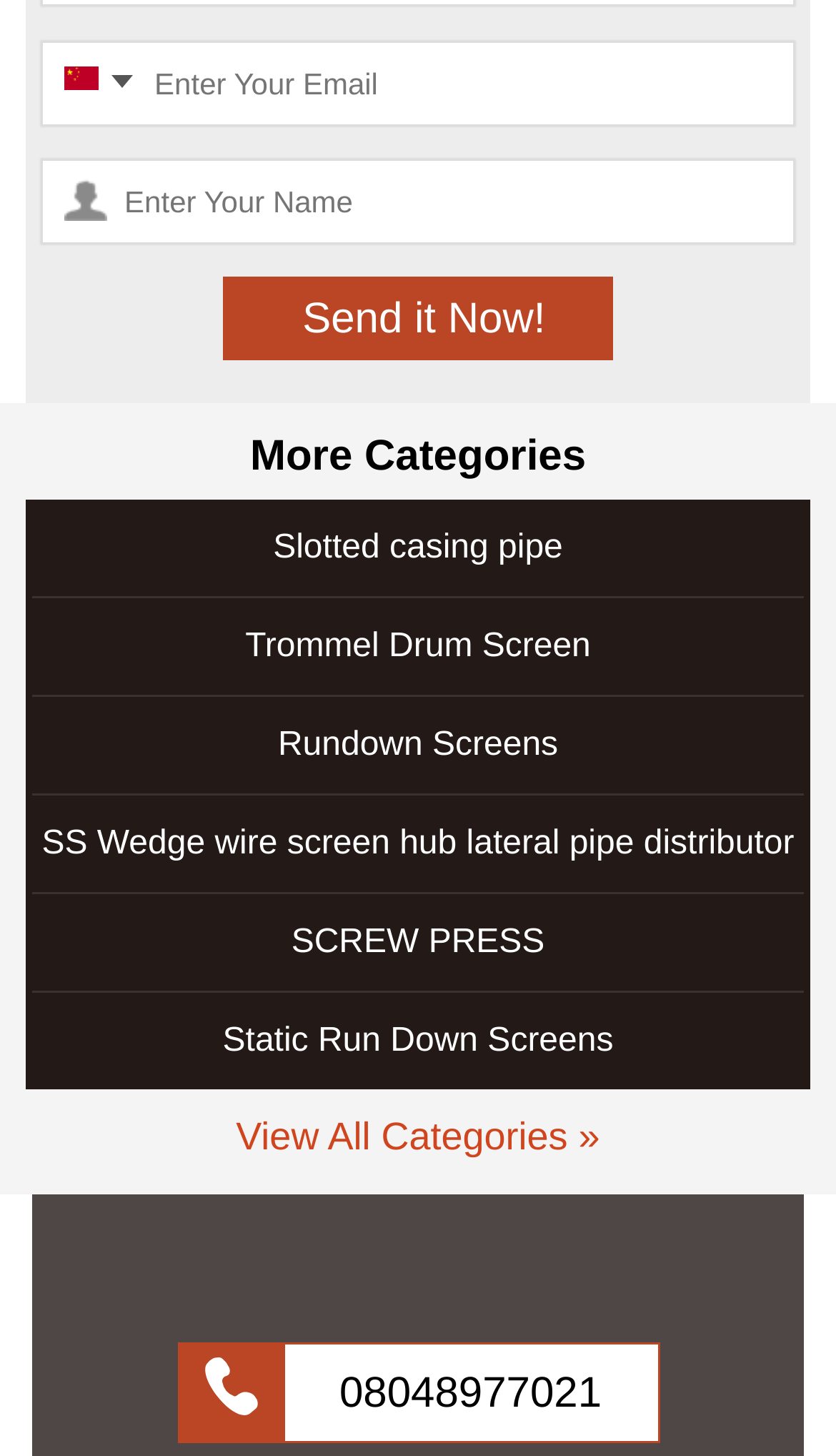Examine the image carefully and respond to the question with a detailed answer: 
What is the purpose of the button?

The button element [311] has the text 'Send it Now!' which suggests that it is used to submit or send some information, possibly related to the textboxes above it.